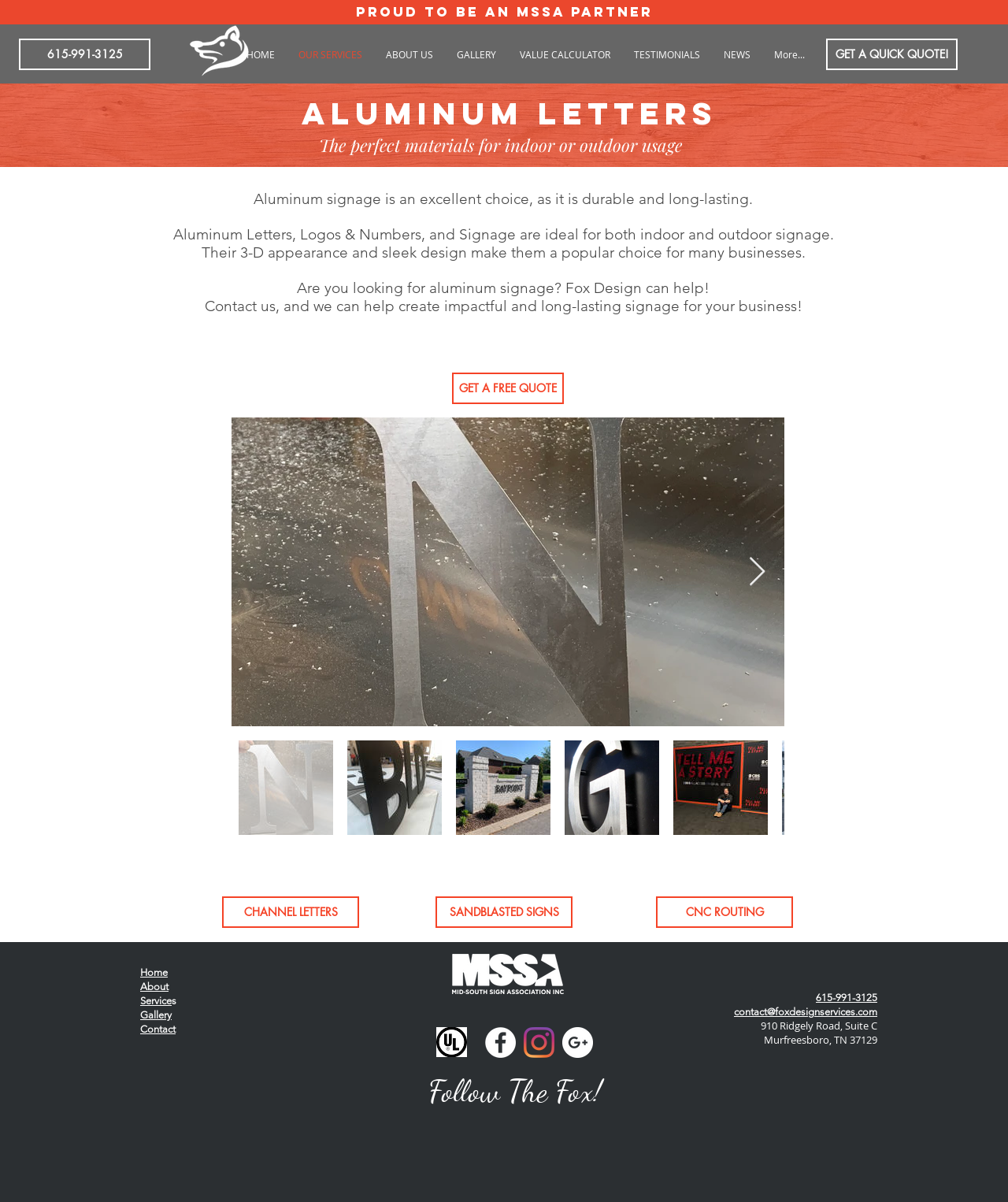Kindly respond to the following question with a single word or a brief phrase: 
What is the material used for indoor or outdoor signage?

Aluminum